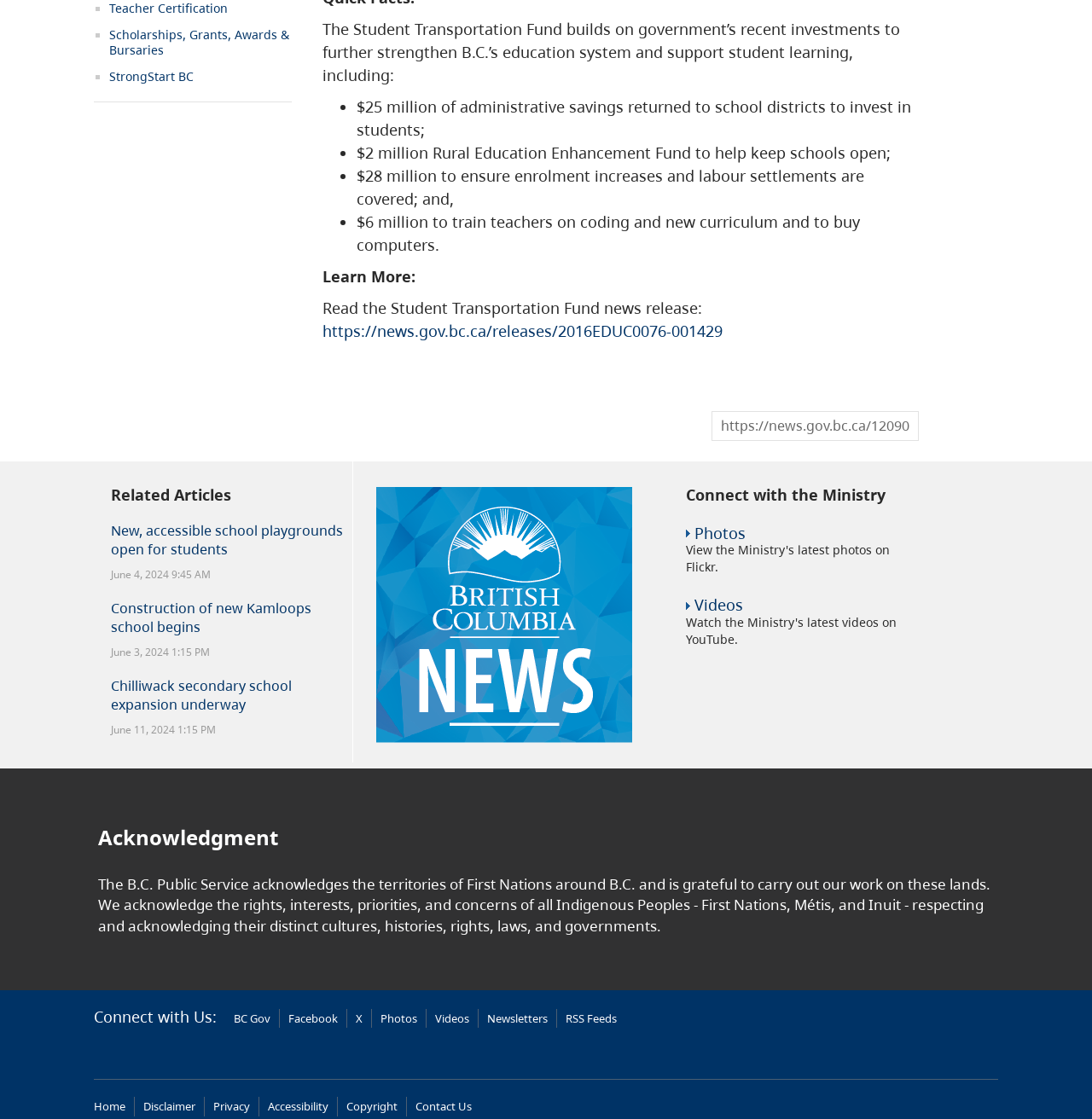Please find the bounding box coordinates of the clickable region needed to complete the following instruction: "Learn more about the Student Transportation Fund". The bounding box coordinates must consist of four float numbers between 0 and 1, i.e., [left, top, right, bottom].

[0.295, 0.238, 0.38, 0.256]